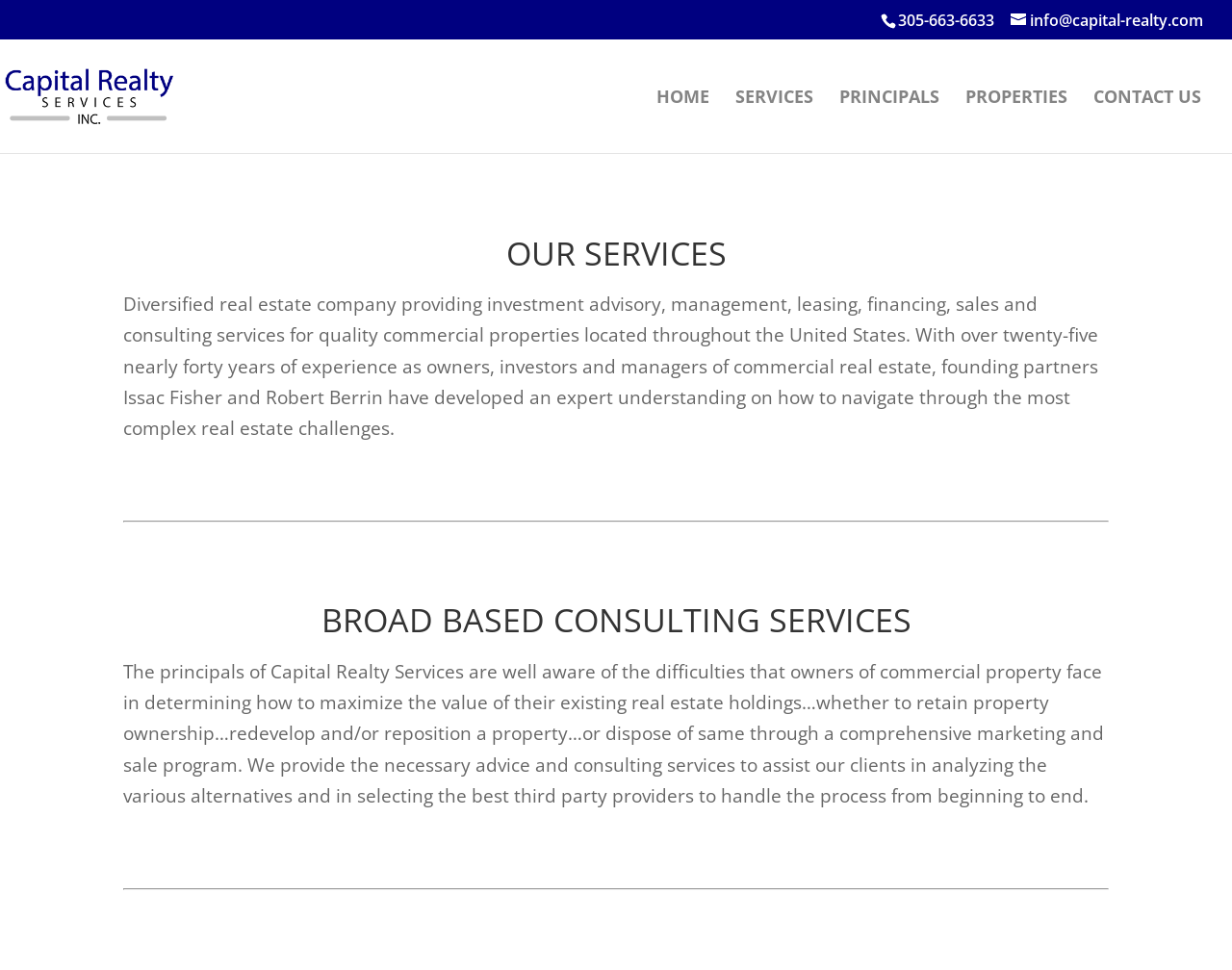With reference to the screenshot, provide a detailed response to the question below:
How many main sections are there on the webpage?

There are three main sections on the webpage, separated by horizontal separators. The first section is the introduction, the second section is about broad-based consulting services, and the third section is not explicitly titled but seems to be a continuation of the consulting services.